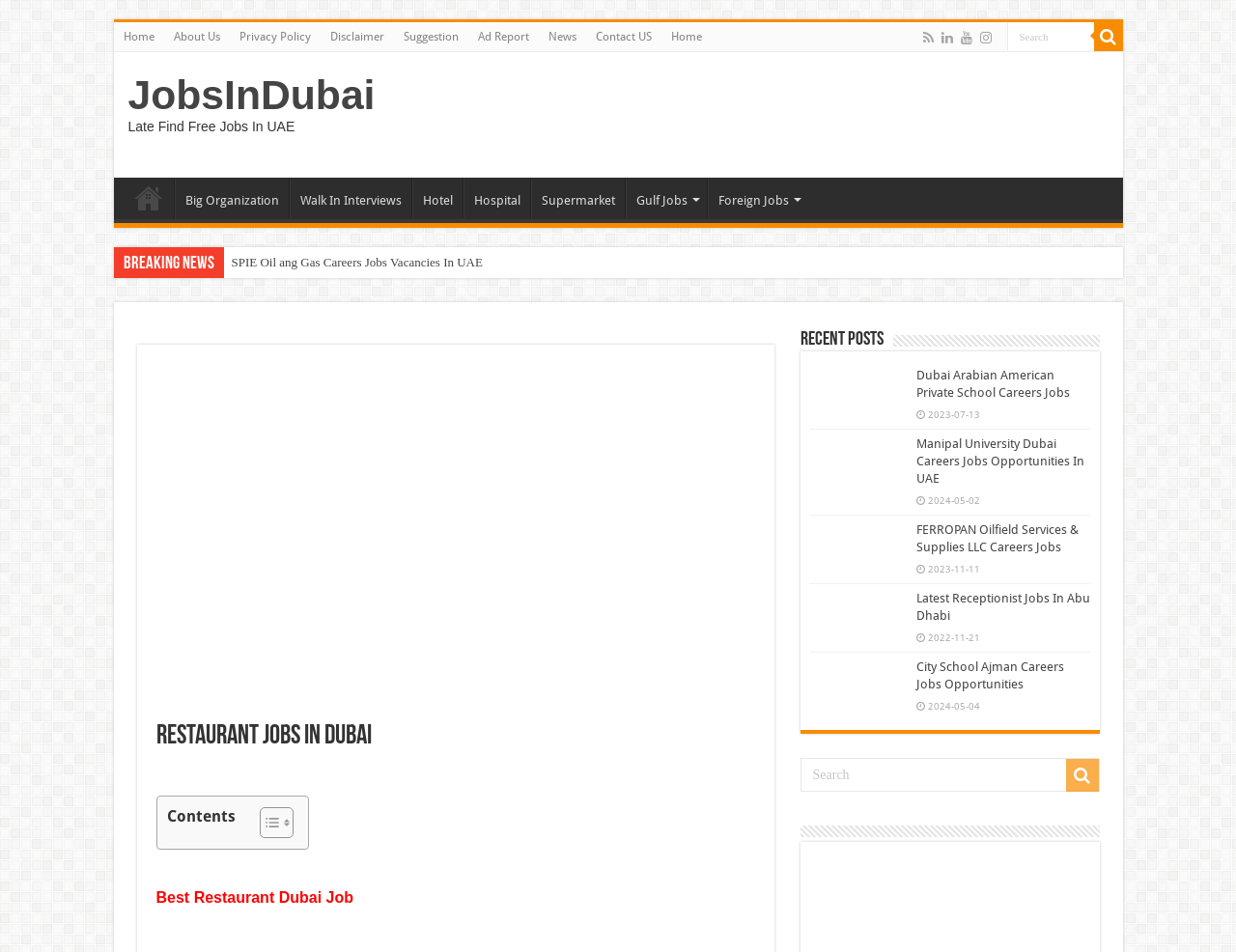Please find the top heading of the webpage and generate its text.

Restaurant Jobs In Dubai